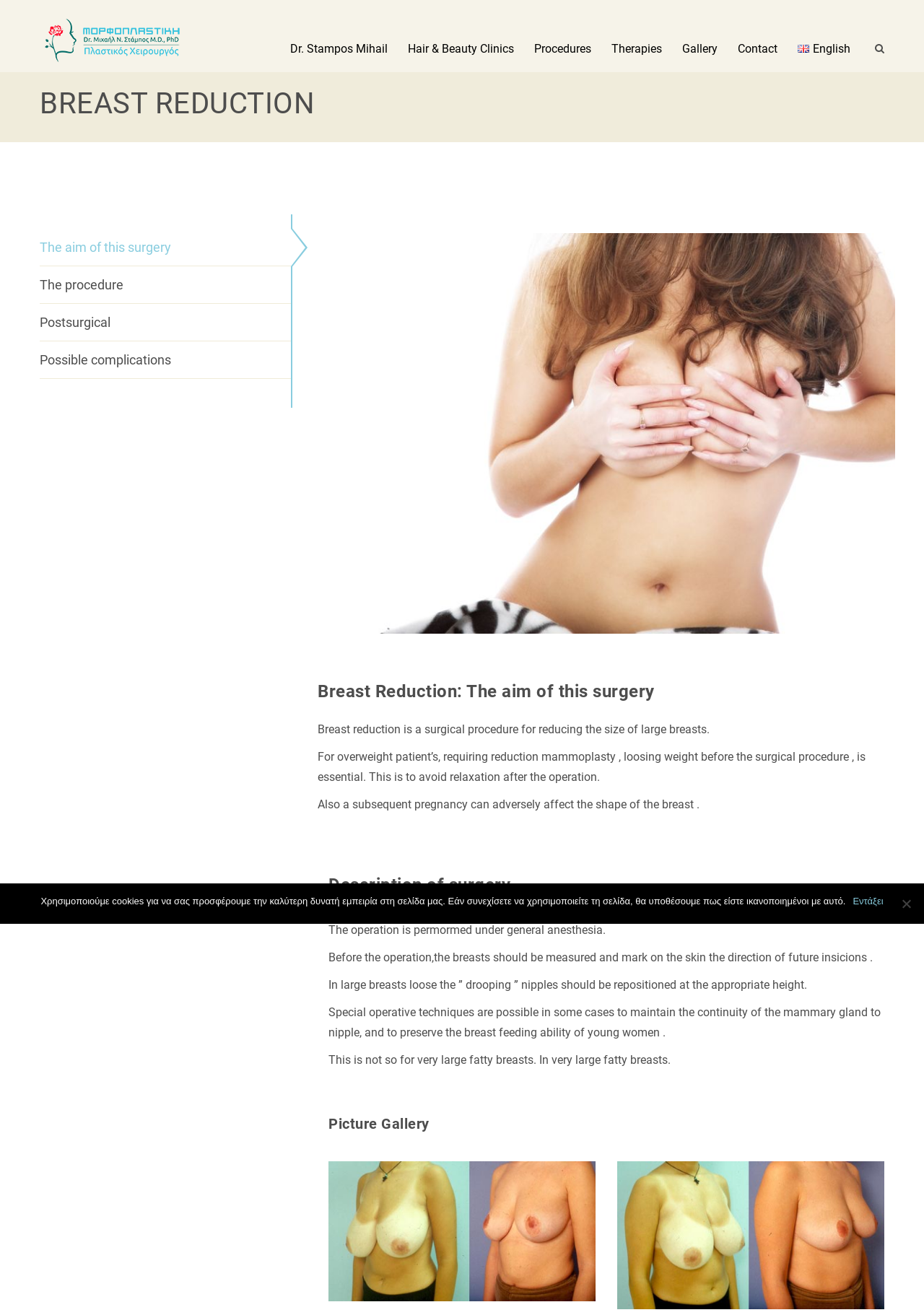Please provide a comprehensive answer to the question below using the information from the image: What is shown in the picture gallery?

The picture gallery section of the webpage shows images related to breast reduction surgery, likely showcasing the results of the surgery, which is a common practice in medical websites to provide visual examples of the procedure's outcomes.